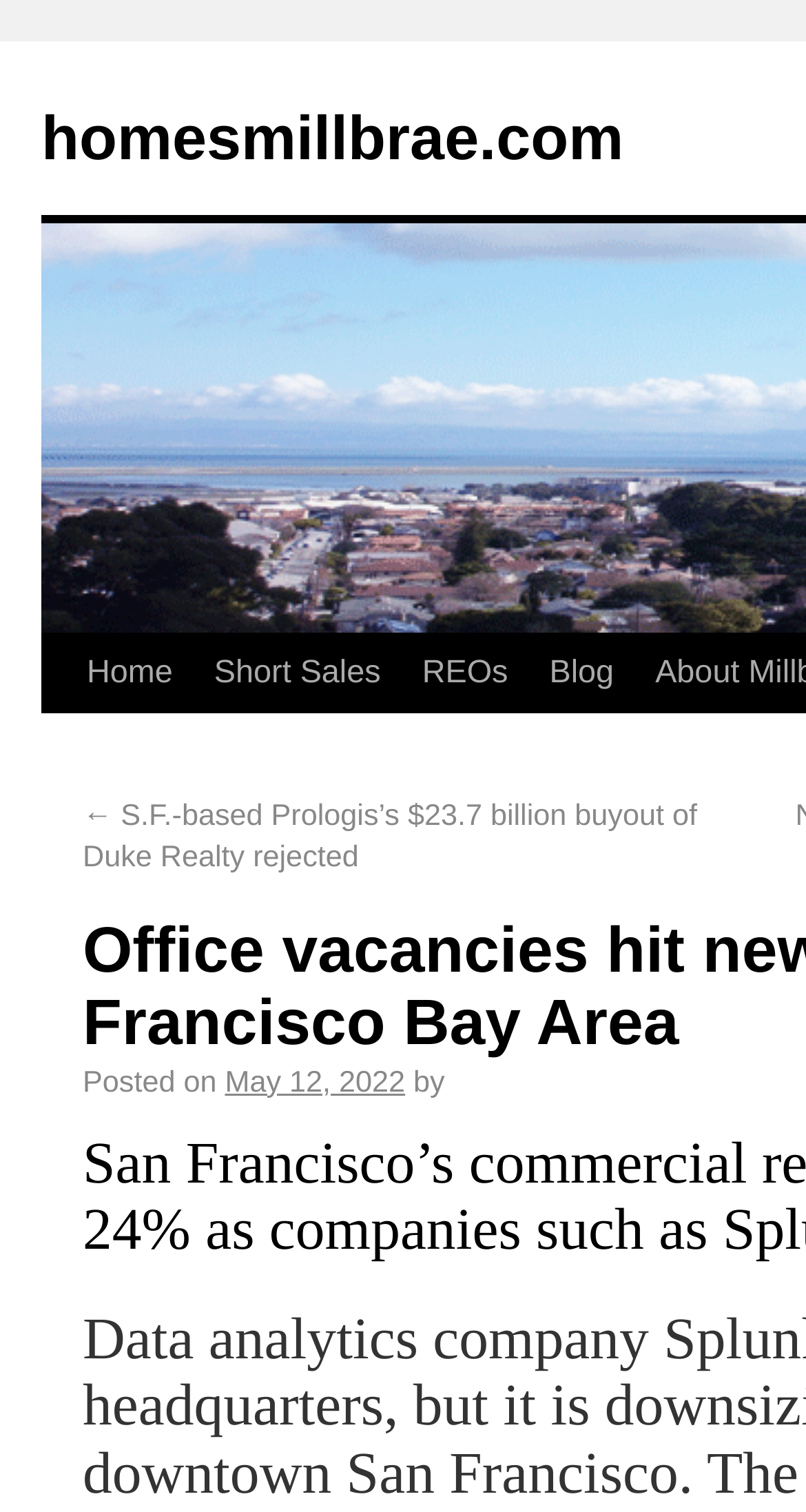How many words are in the 'Posted on' text?
We need a detailed and exhaustive answer to the question. Please elaborate.

I counted the number of words in the 'Posted on' text by looking at the StaticText element with that text. There are two words: 'Posted' and 'on'.